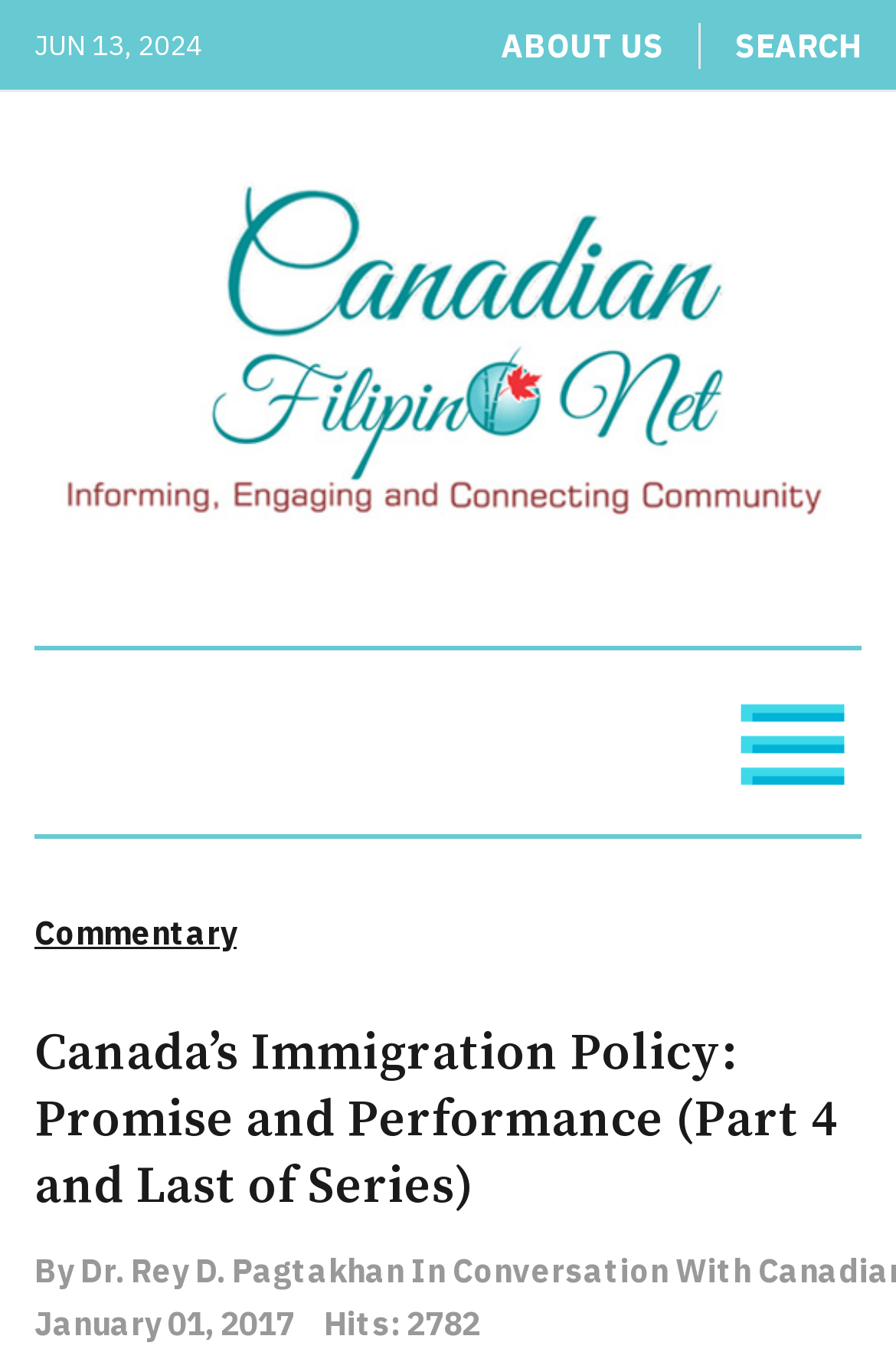Determine the primary headline of the webpage.

Canada’s Immigration Policy: Promise and Performance (Part 4 and Last of Series)